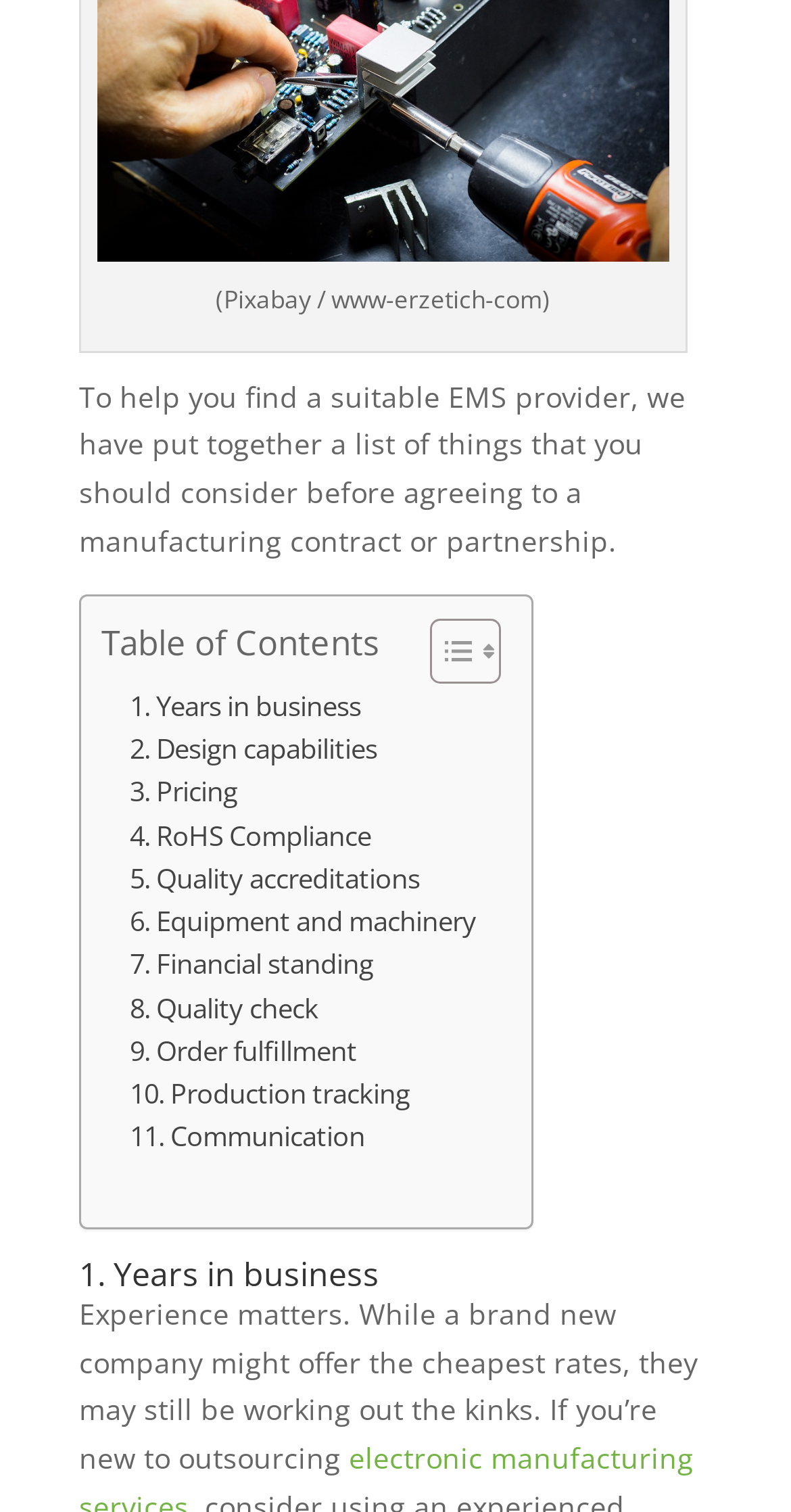Look at the image and write a detailed answer to the question: 
What is the importance of experience in outsourcing?

The importance of experience in outsourcing is that 'Experience matters', as mentioned in the StaticText element at coordinates [0.1, 0.856, 0.882, 0.977], which explains that a brand new company might still be working out the kinks.